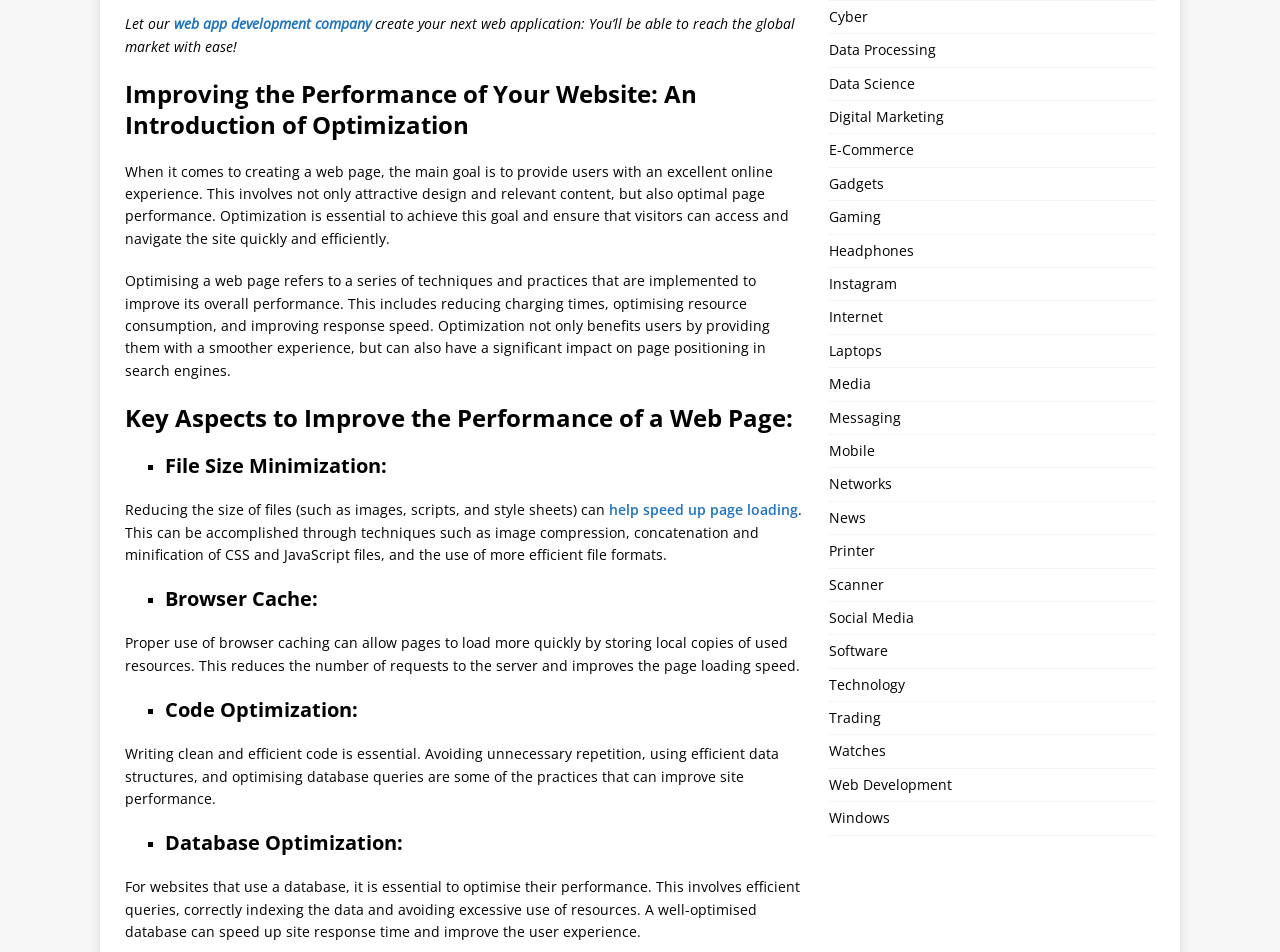What is the main goal of creating a web page?
Provide a one-word or short-phrase answer based on the image.

Provide users with an excellent online experience